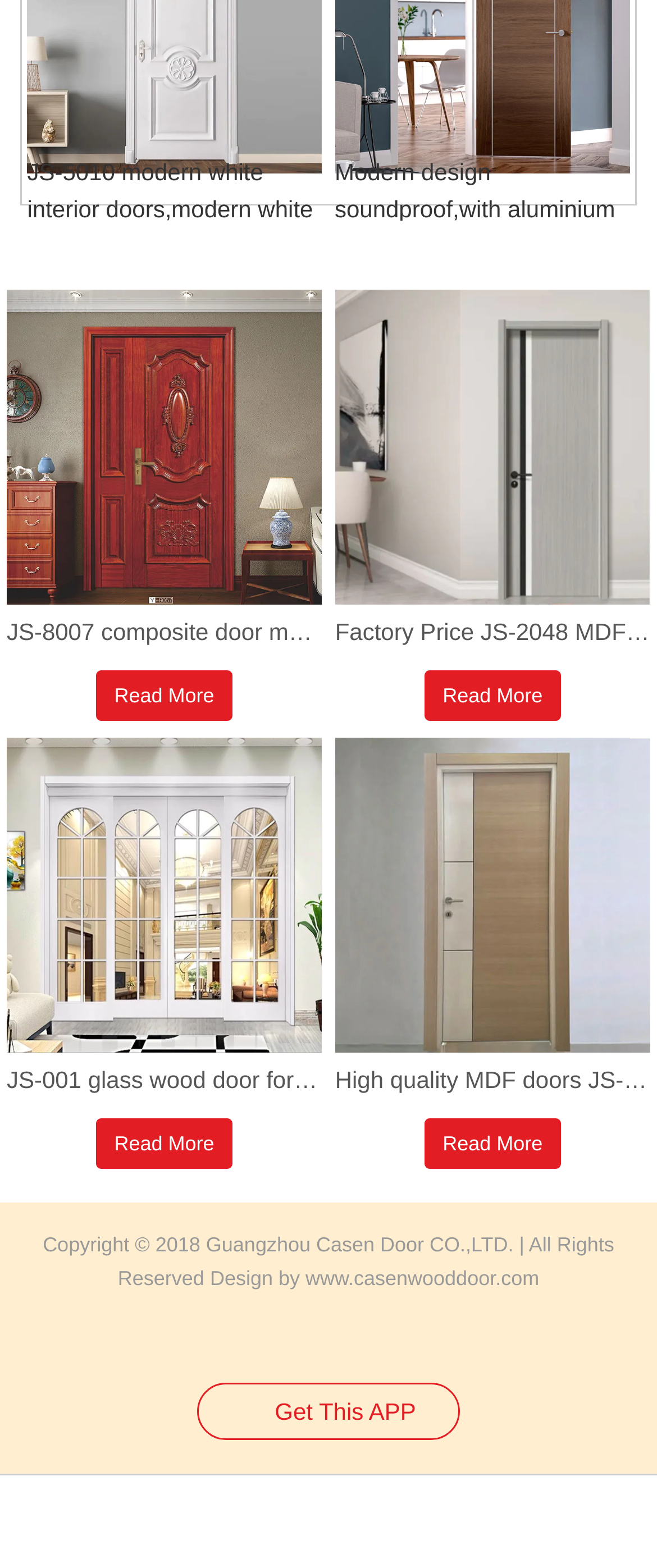Can you specify the bounding box coordinates for the region that should be clicked to fulfill this instruction: "Read more about JS-8007 composite door manufacturers".

[0.146, 0.428, 0.354, 0.46]